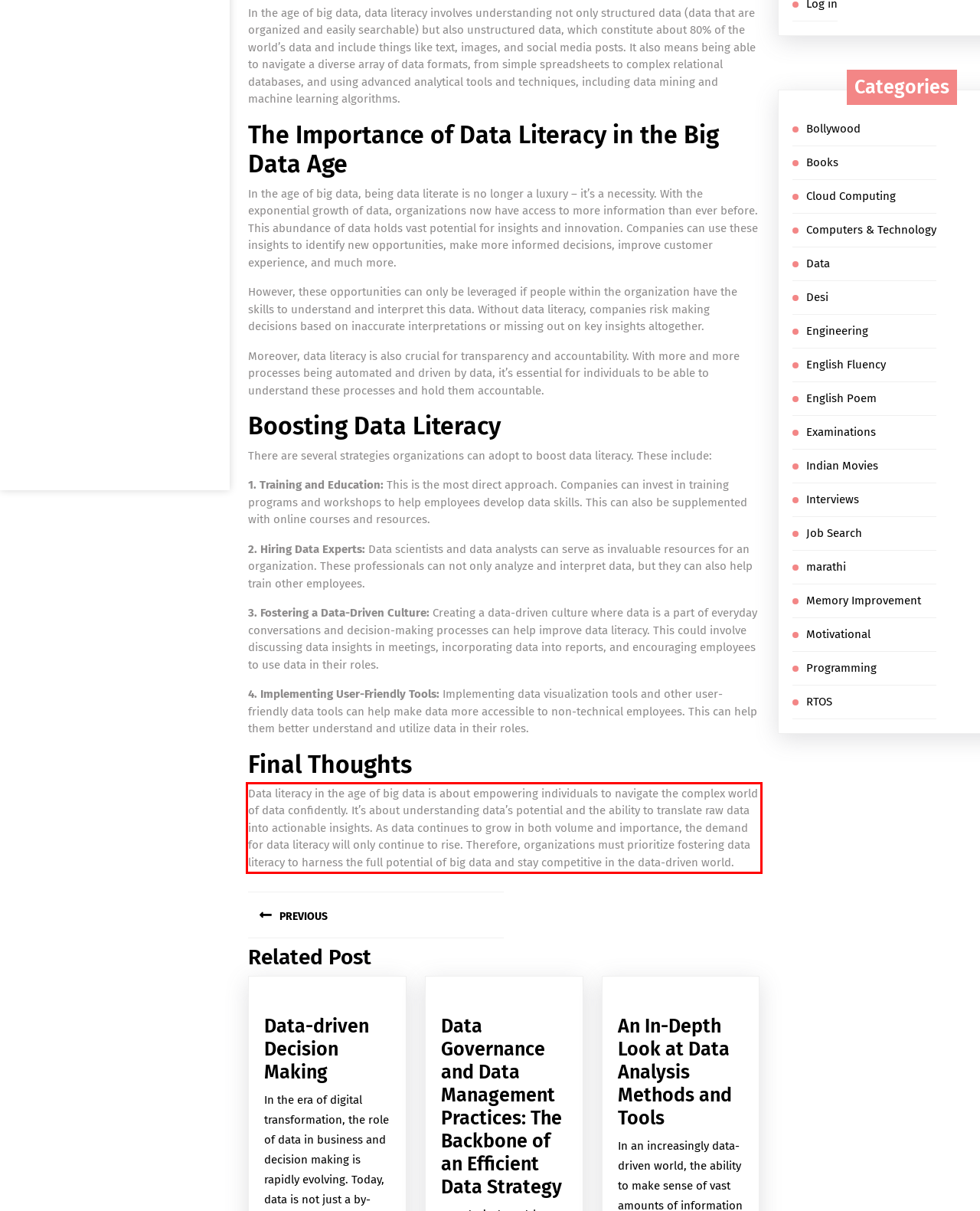By examining the provided screenshot of a webpage, recognize the text within the red bounding box and generate its text content.

Data literacy in the age of big data is about empowering individuals to navigate the complex world of data confidently. It’s about understanding data’s potential and the ability to translate raw data into actionable insights. As data continues to grow in both volume and importance, the demand for data literacy will only continue to rise. Therefore, organizations must prioritize fostering data literacy to harness the full potential of big data and stay competitive in the data-driven world.